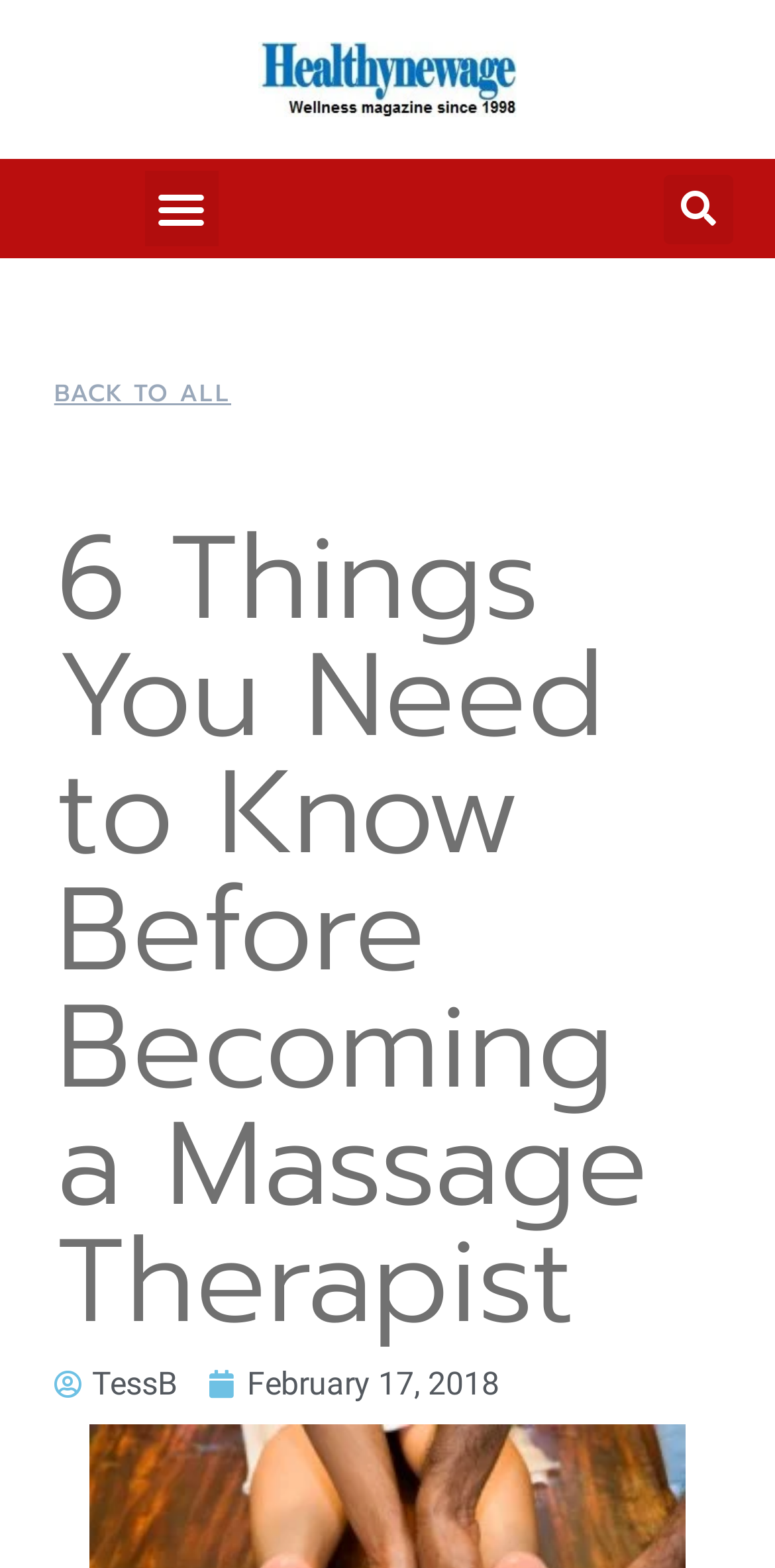Given the webpage screenshot, identify the bounding box of the UI element that matches this description: "Menu".

[0.186, 0.109, 0.282, 0.157]